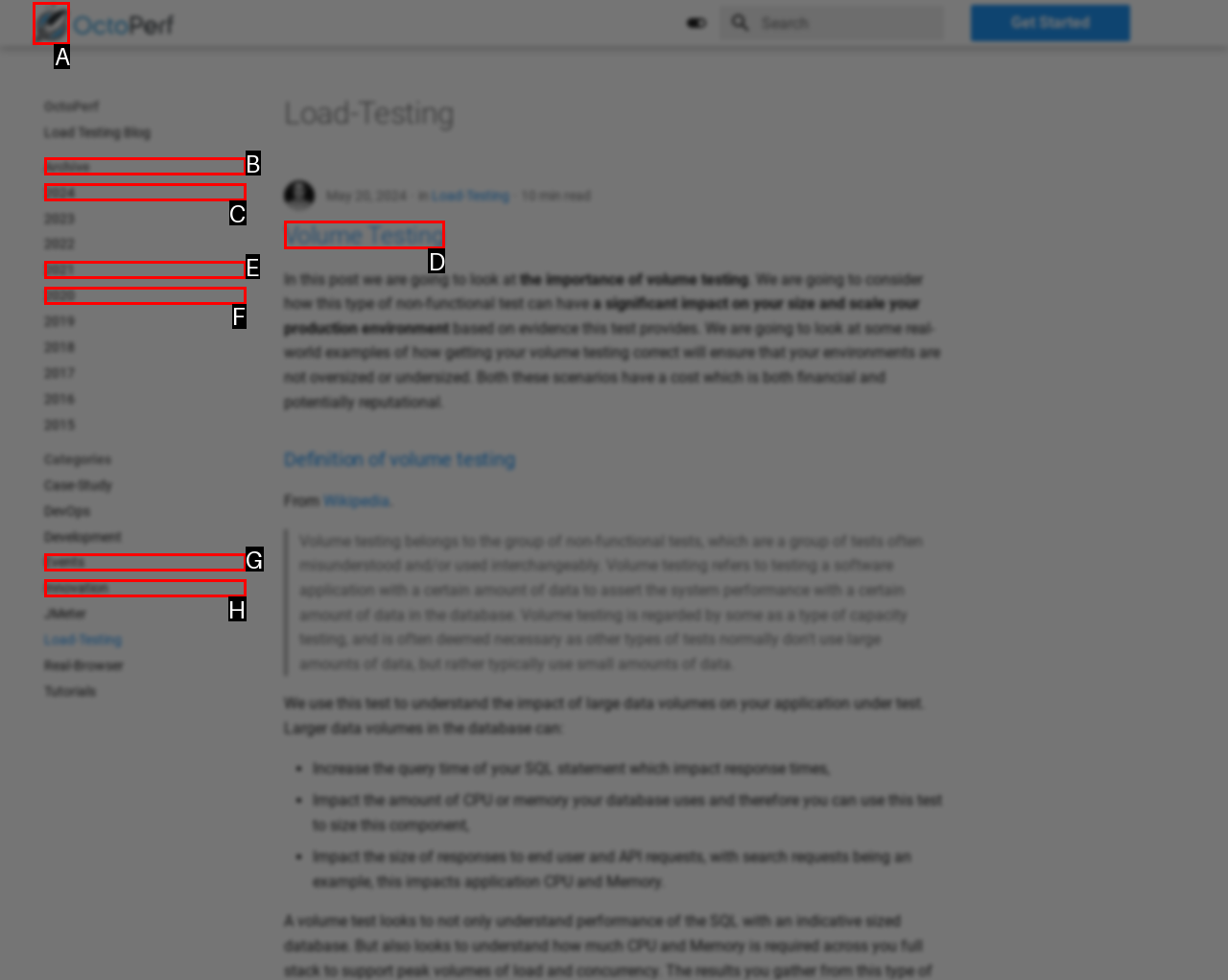Refer to the element description: Volume Testing and identify the matching HTML element. State your answer with the appropriate letter.

D